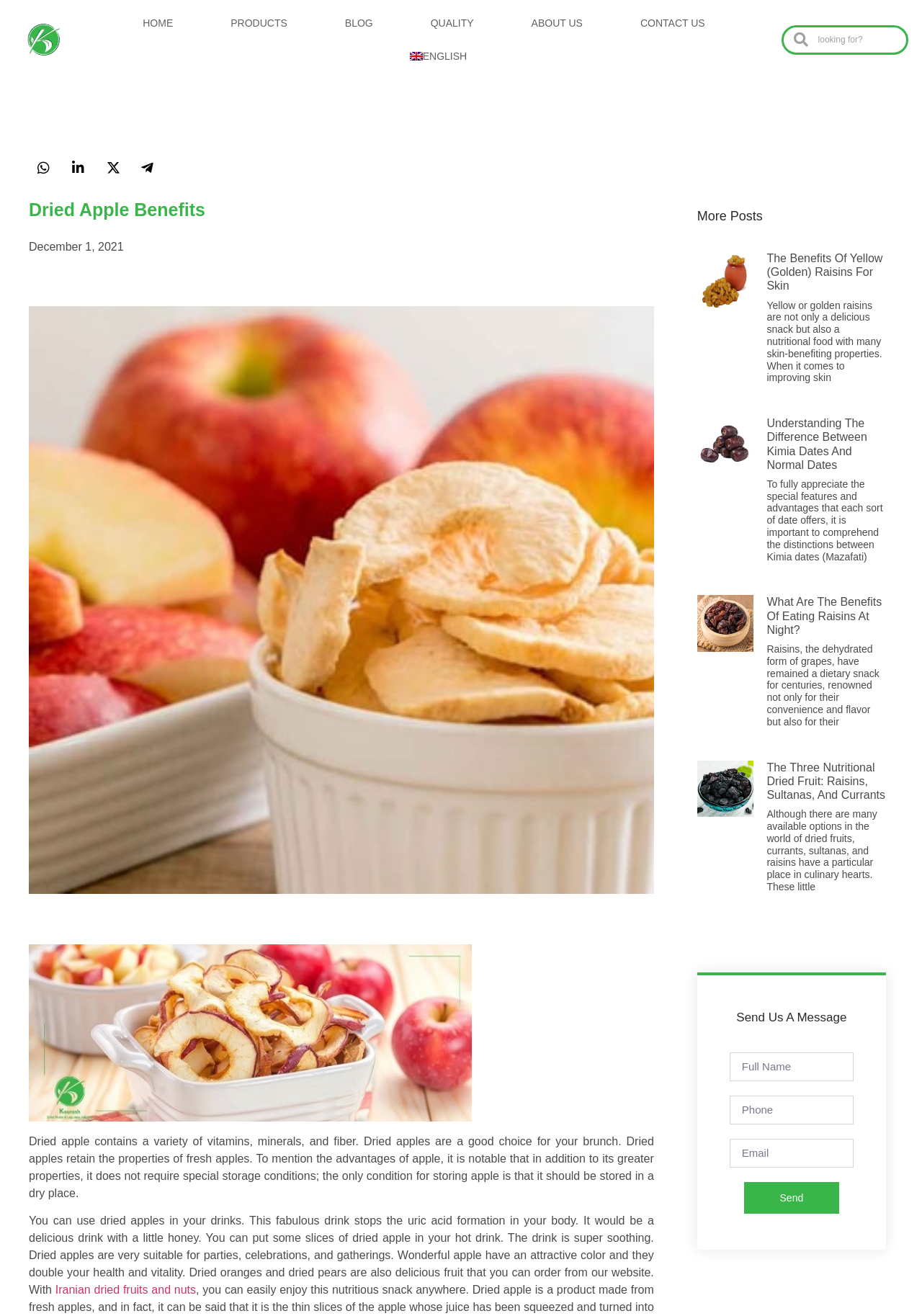Explain in detail what is displayed on the webpage.

This webpage is about the benefits of dried apples, with a focus on their nutritional properties and uses. At the top, there is a navigation menu with links to the homepage, products, blog, quality, about us, and contact us. To the right of the navigation menu, there is a search bar.

Below the navigation menu, there is a heading that reads "Dried Apple Benefits" and a link to the date of the article, December 1, 2021. Next to the heading, there is an image of dried apples from Iran.

The main content of the webpage is divided into two sections. The first section describes the benefits of dried apples, including their nutritional properties, storage conditions, and uses in drinks and parties. The text is accompanied by an image of dried apples.

The second section is a list of related articles, each with a heading, a brief summary, and a link to the full article. The articles are about the benefits of yellow raisins, kimia dates, eating raisins at night, and the differences between raisins, sultanas, and currants. Each article has an accompanying image.

At the bottom of the webpage, there is a section for sending a message, with input fields for full name, phone number, and email, and a send button.

Overall, the webpage is focused on providing information about the benefits and uses of dried fruits, particularly dried apples, and offers related articles and a way to contact the website owners.